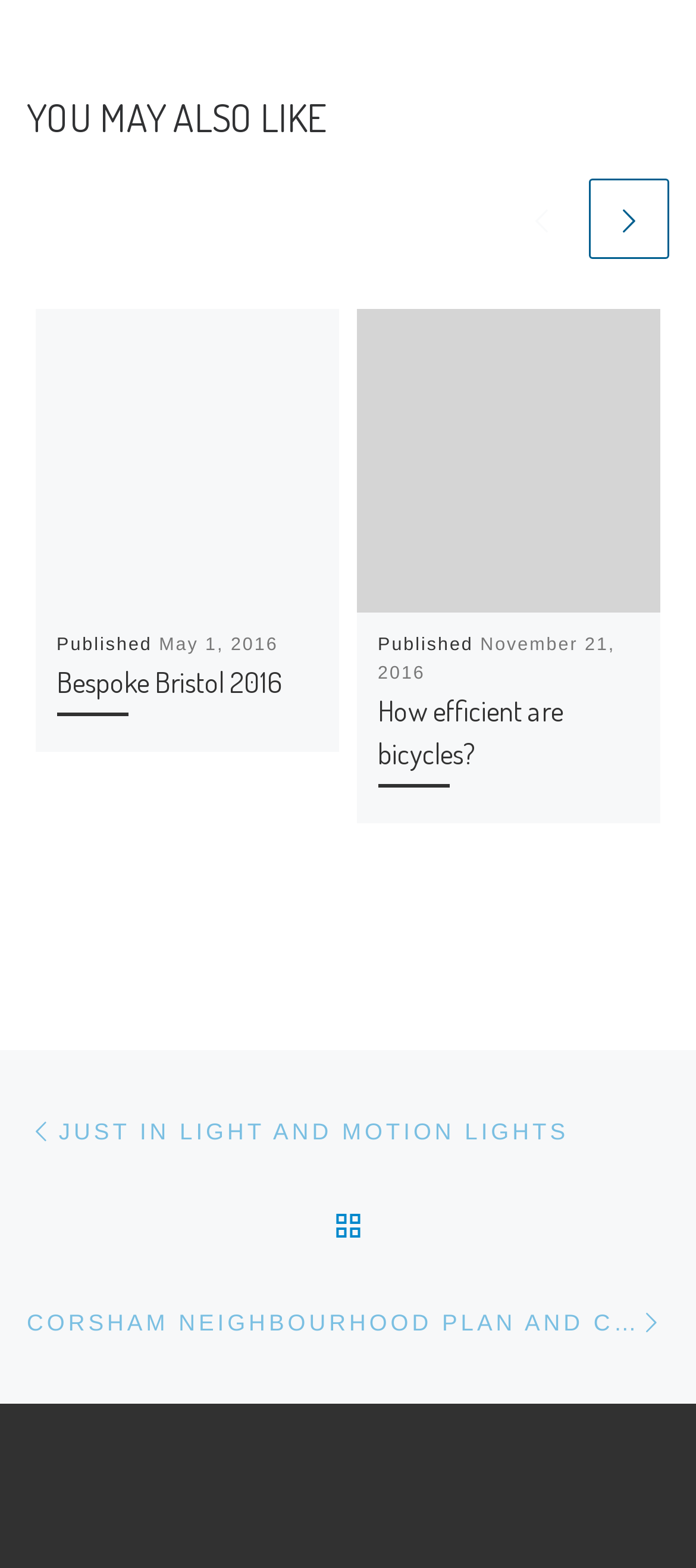Please answer the following question using a single word or phrase: 
What is the previous post?

JUST IN LIGHT AND MOTION LIGHTS